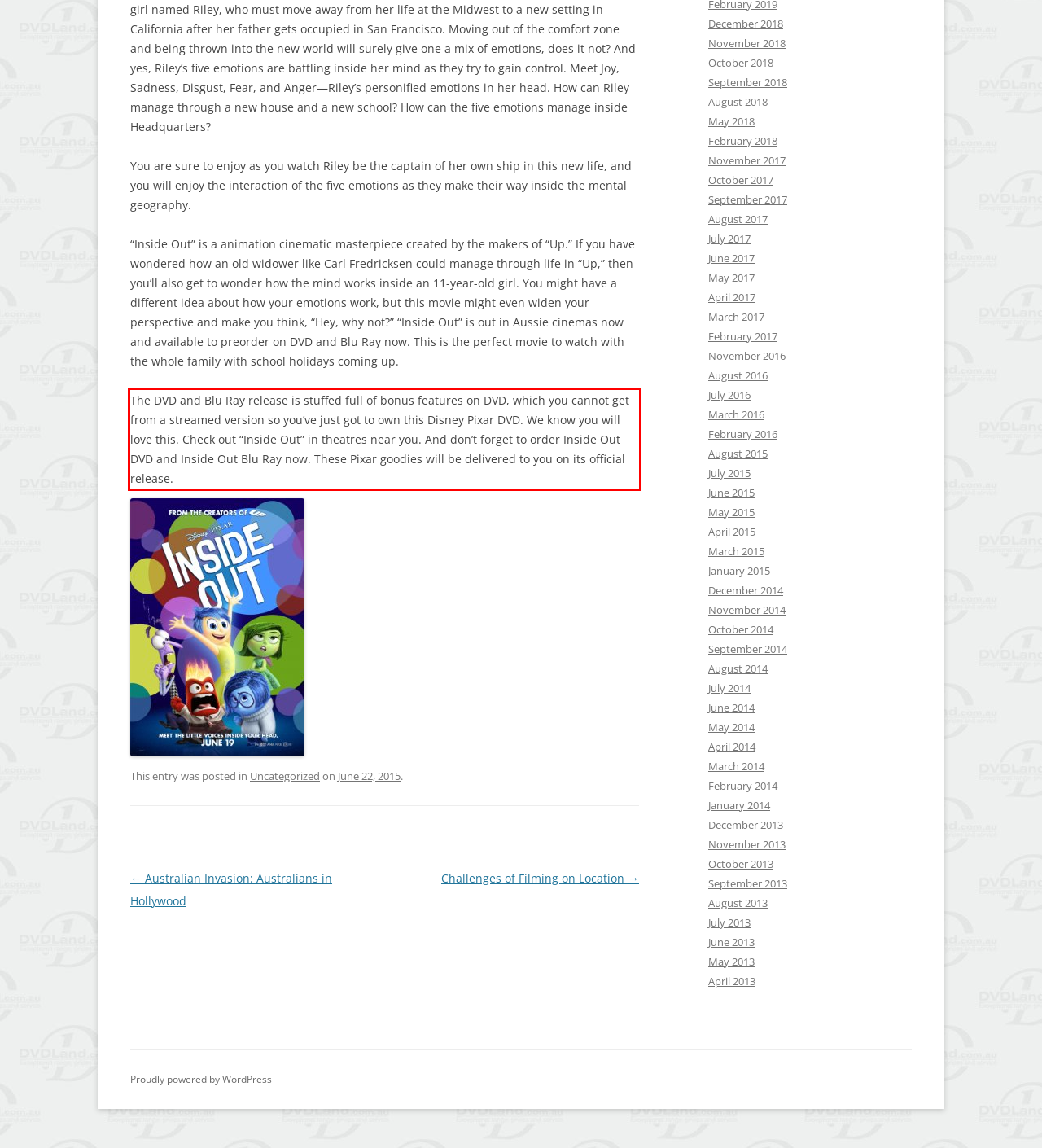Please identify the text within the red rectangular bounding box in the provided webpage screenshot.

The DVD and Blu Ray release is stuffed full of bonus features on DVD, which you cannot get from a streamed version so you’ve just got to own this Disney Pixar DVD. We know you will love this. Check out “Inside Out” in theatres near you. And don’t forget to order Inside Out DVD and Inside Out Blu Ray now. These Pixar goodies will be delivered to you on its official release.